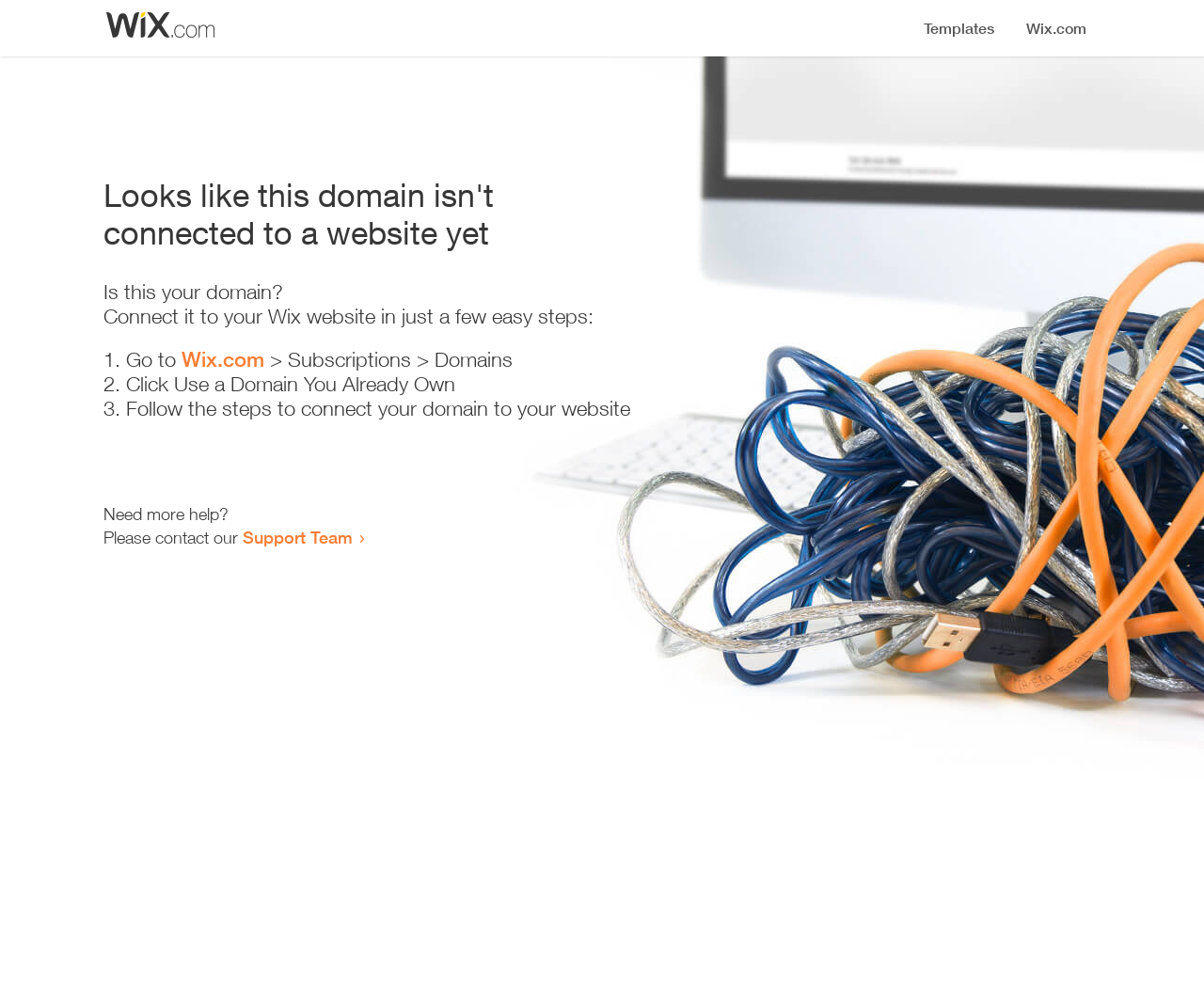Based on the image, please elaborate on the answer to the following question:
What is the current status of the domain?

Based on the heading 'Looks like this domain isn't connected to a website yet', it is clear that the domain is not currently connected to a website.